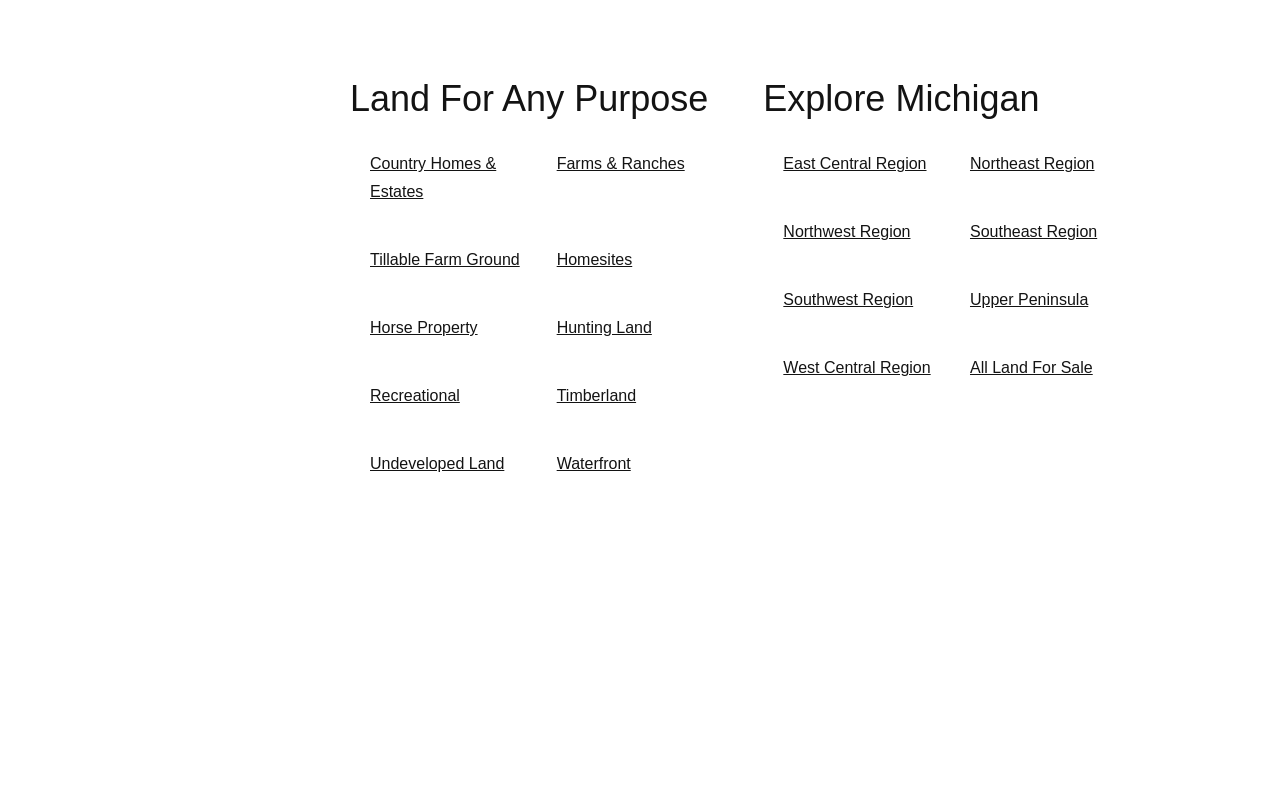What is the last region listed for exploring Michigan?
From the details in the image, provide a complete and detailed answer to the question.

The last link under the 'Explore Michigan' section is 'West Central Region', which suggests that it is the last region listed for exploring Michigan.